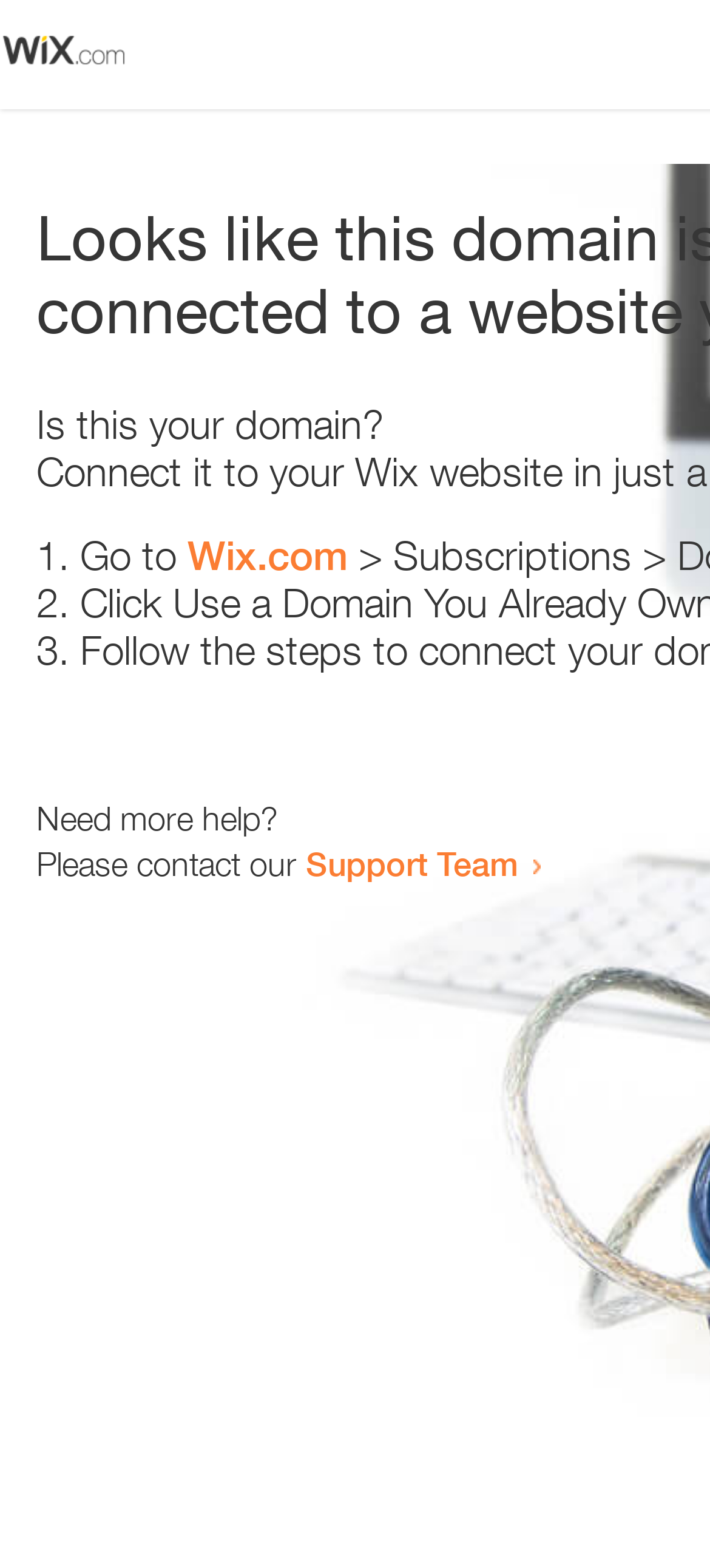Given the webpage screenshot and the description, determine the bounding box coordinates (top-left x, top-left y, bottom-right x, bottom-right y) that define the location of the UI element matching this description: Support Team

[0.431, 0.538, 0.731, 0.563]